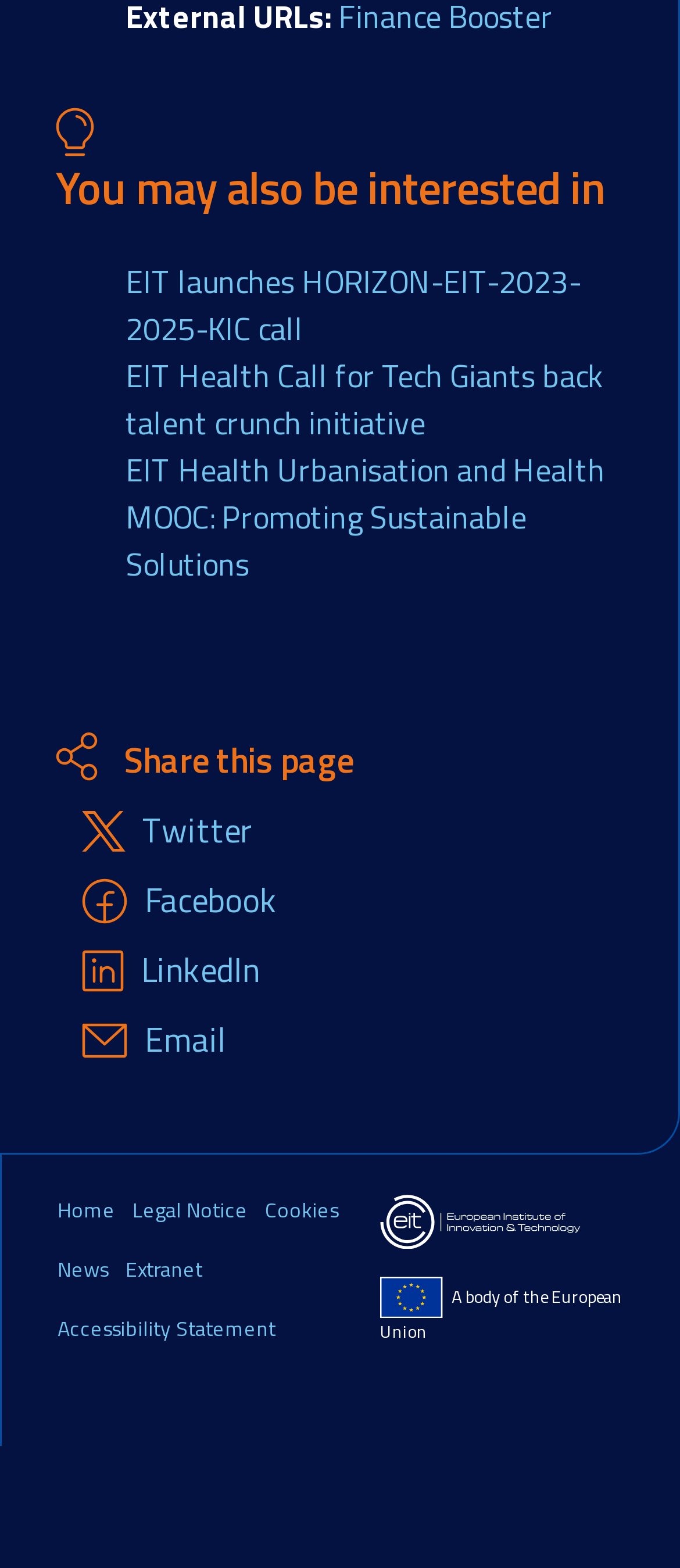Please determine the bounding box coordinates of the section I need to click to accomplish this instruction: "visit UNFOLDEDMAGZINE".

None